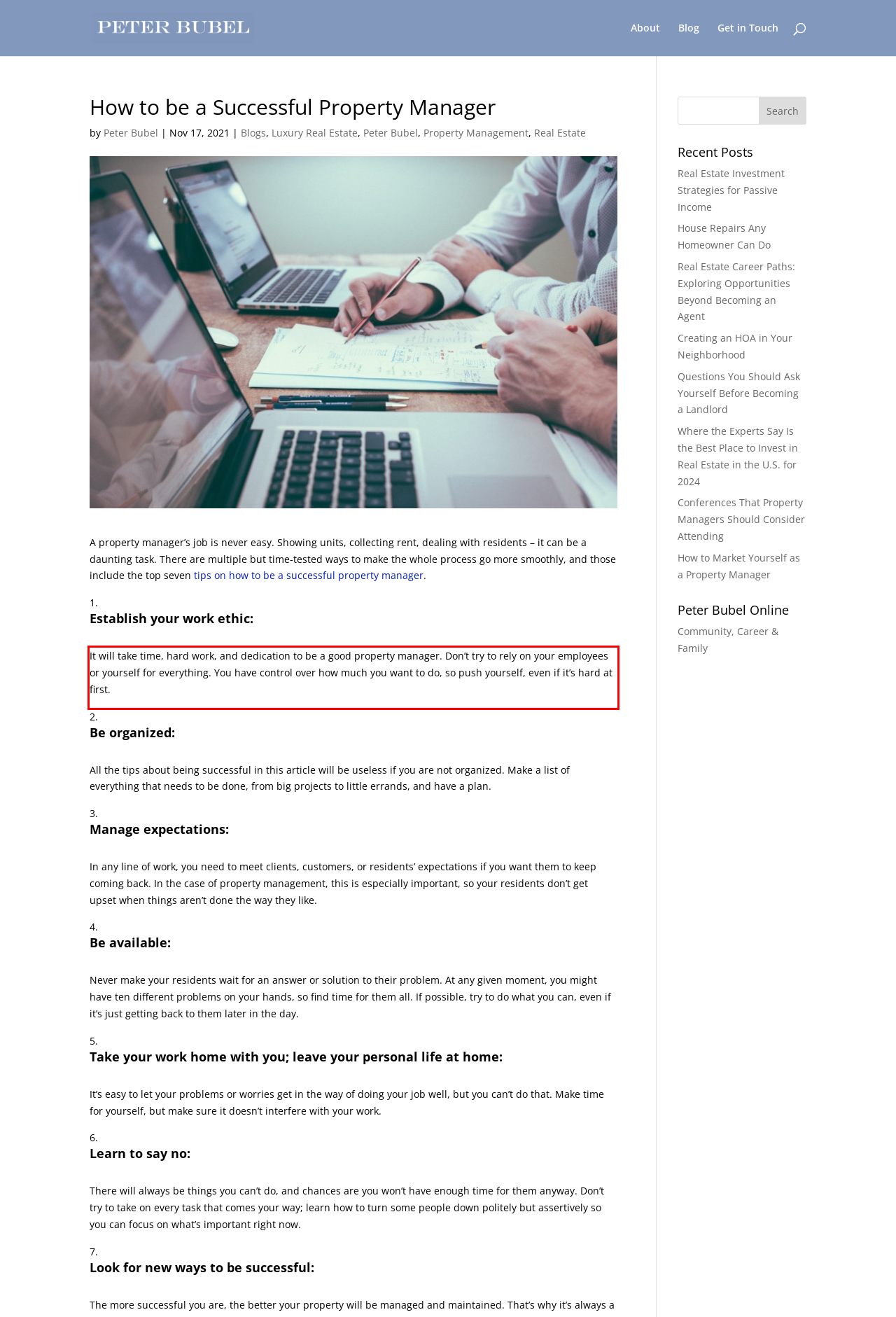The screenshot you have been given contains a UI element surrounded by a red rectangle. Use OCR to read and extract the text inside this red rectangle.

It will take time, hard work, and dedication to be a good property manager. Don’t try to rely on your employees or yourself for everything. You have control over how much you want to do, so push yourself, even if it’s hard at first.